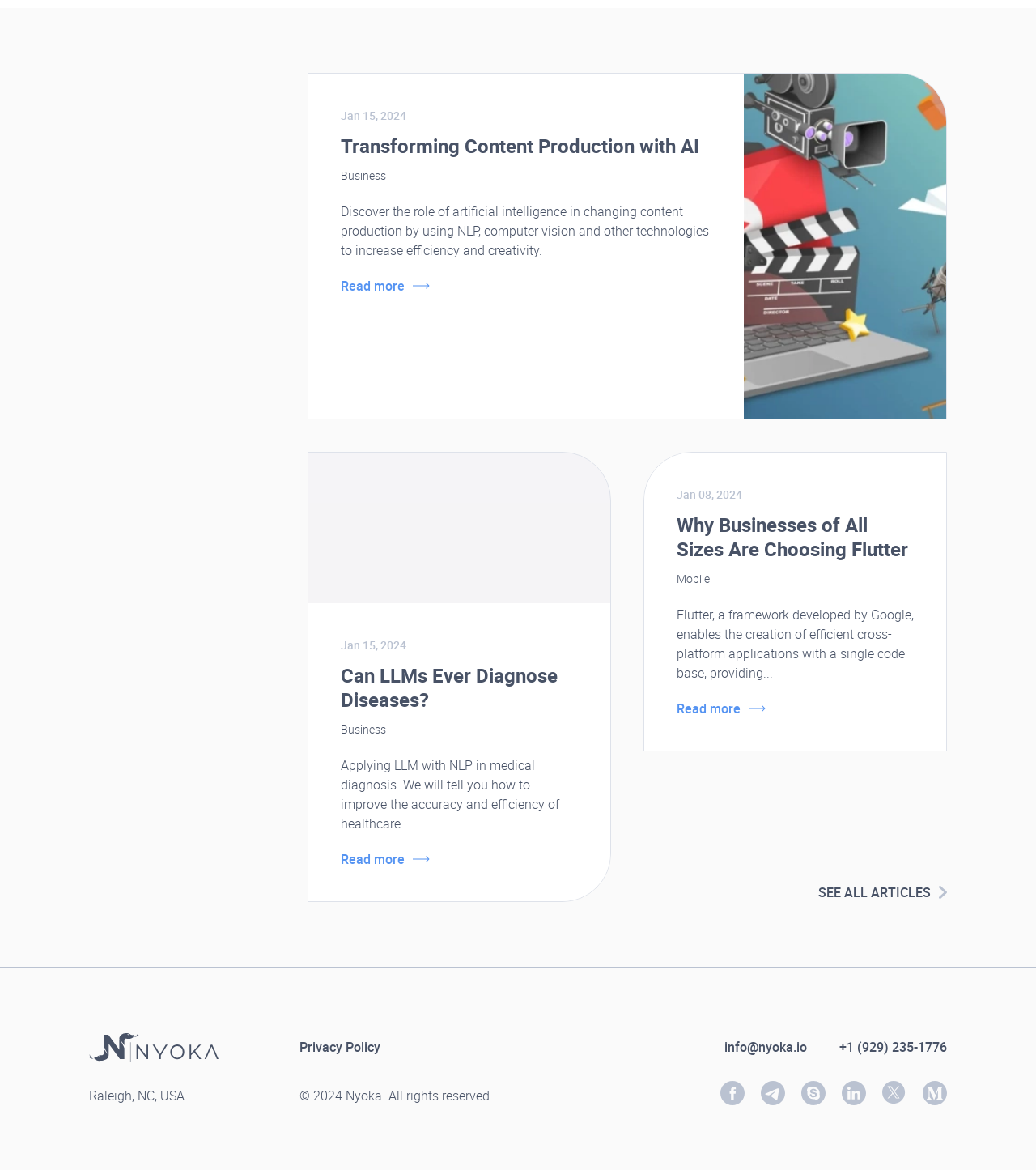Determine the bounding box coordinates for the clickable element to execute this instruction: "Follow Nyoka on Facebook". Provide the coordinates as four float numbers between 0 and 1, i.e., [left, top, right, bottom].

[0.695, 0.924, 0.719, 0.945]